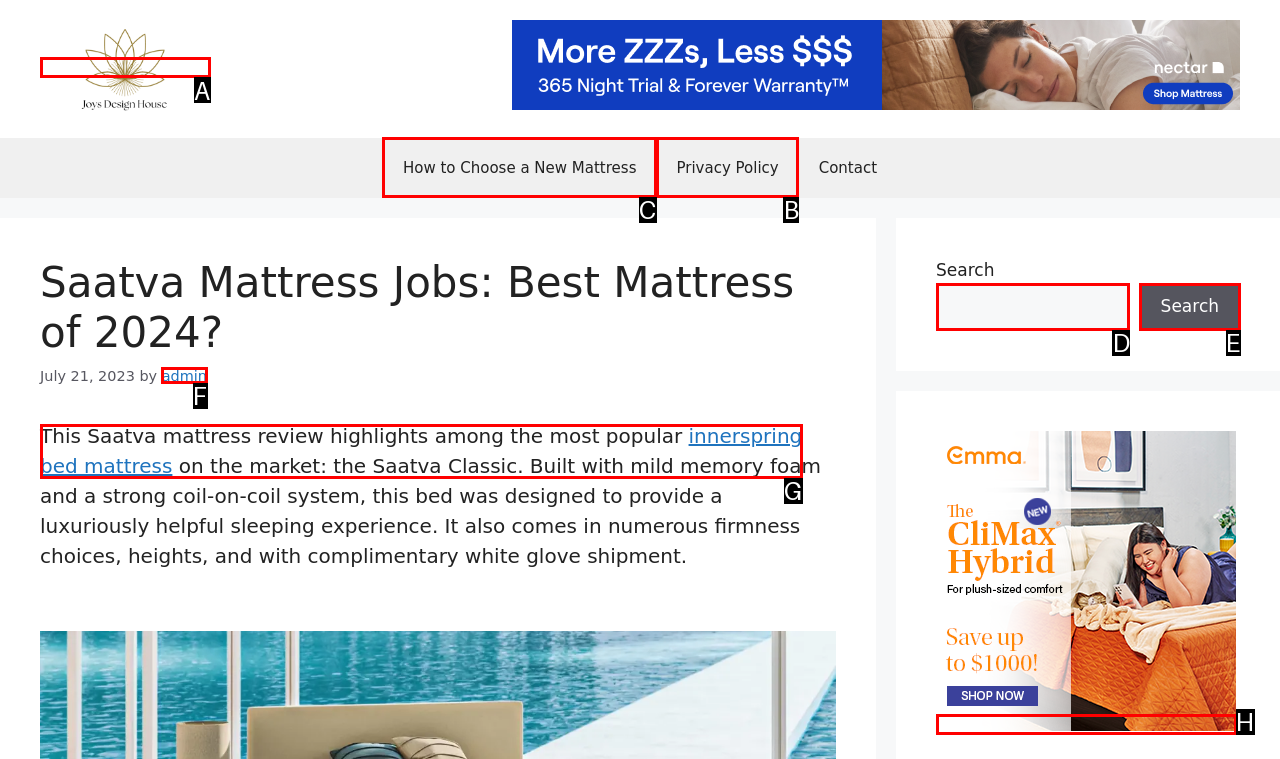Pick the right letter to click to achieve the task: Read the Privacy Policy
Answer with the letter of the correct option directly.

B